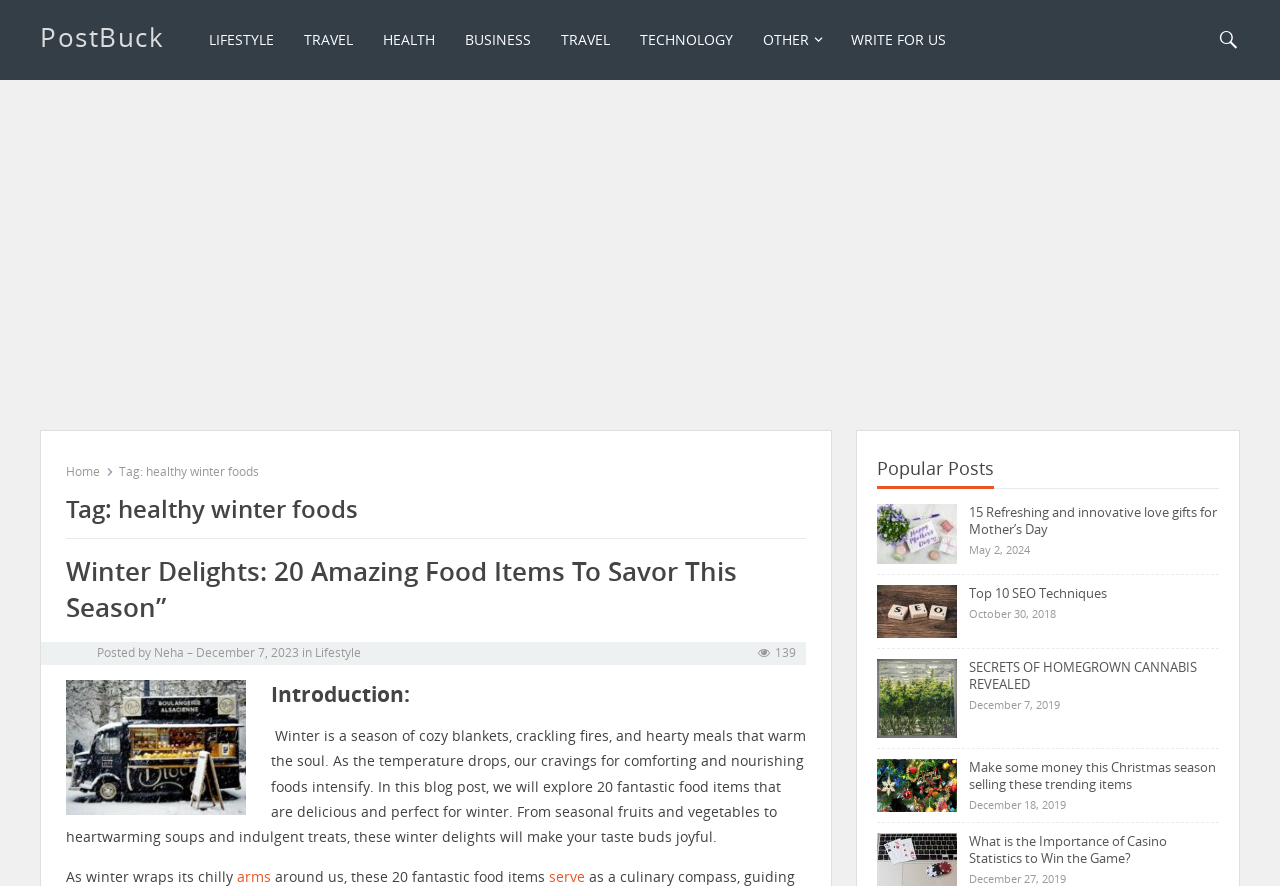Can you show the bounding box coordinates of the region to click on to complete the task described in the instruction: "Click on the 'LIFESTYLE' link"?

[0.152, 0.0, 0.226, 0.09]